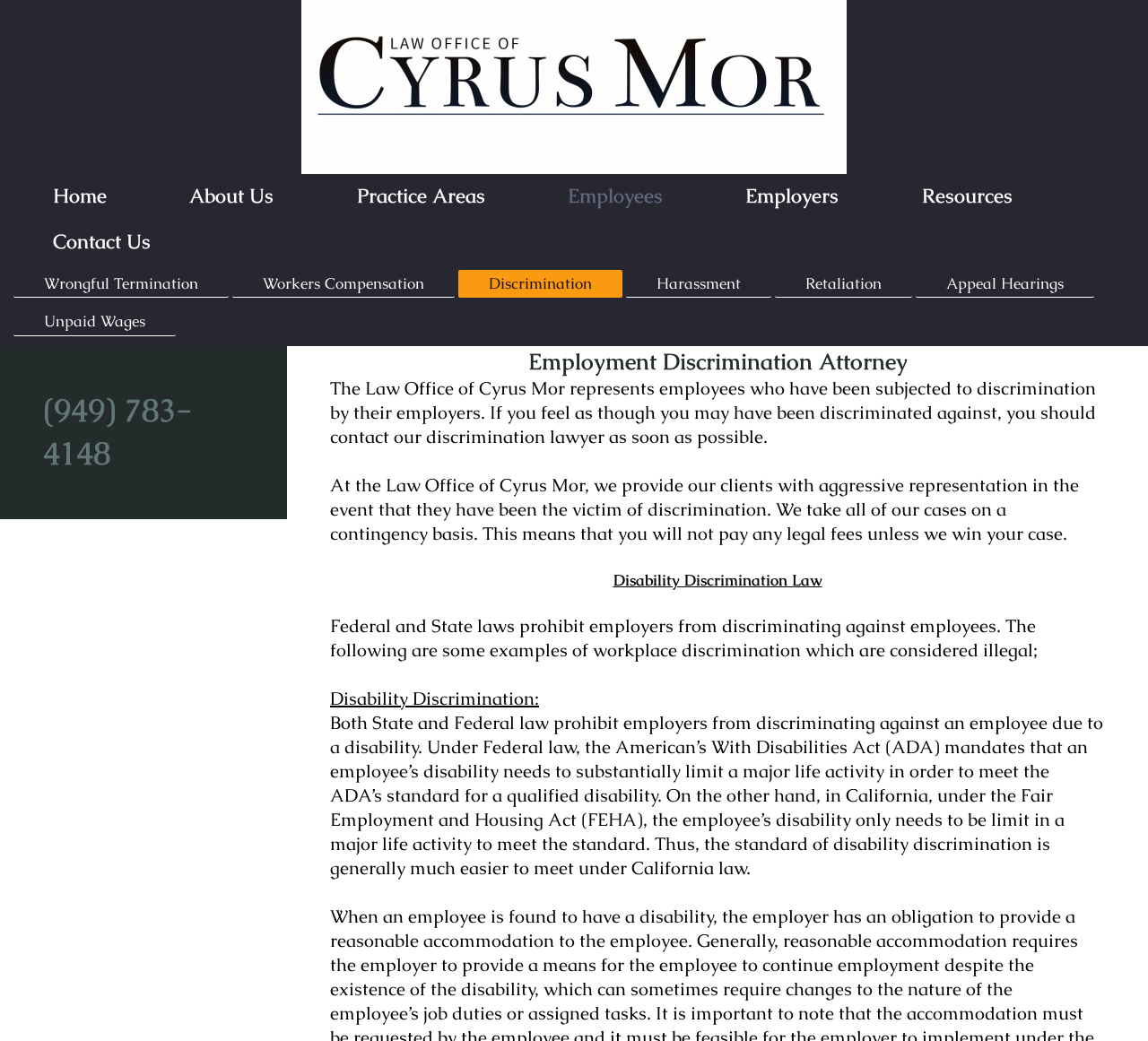What type of attorney is represented on this website?
From the image, respond using a single word or phrase.

Employment discrimination attorney